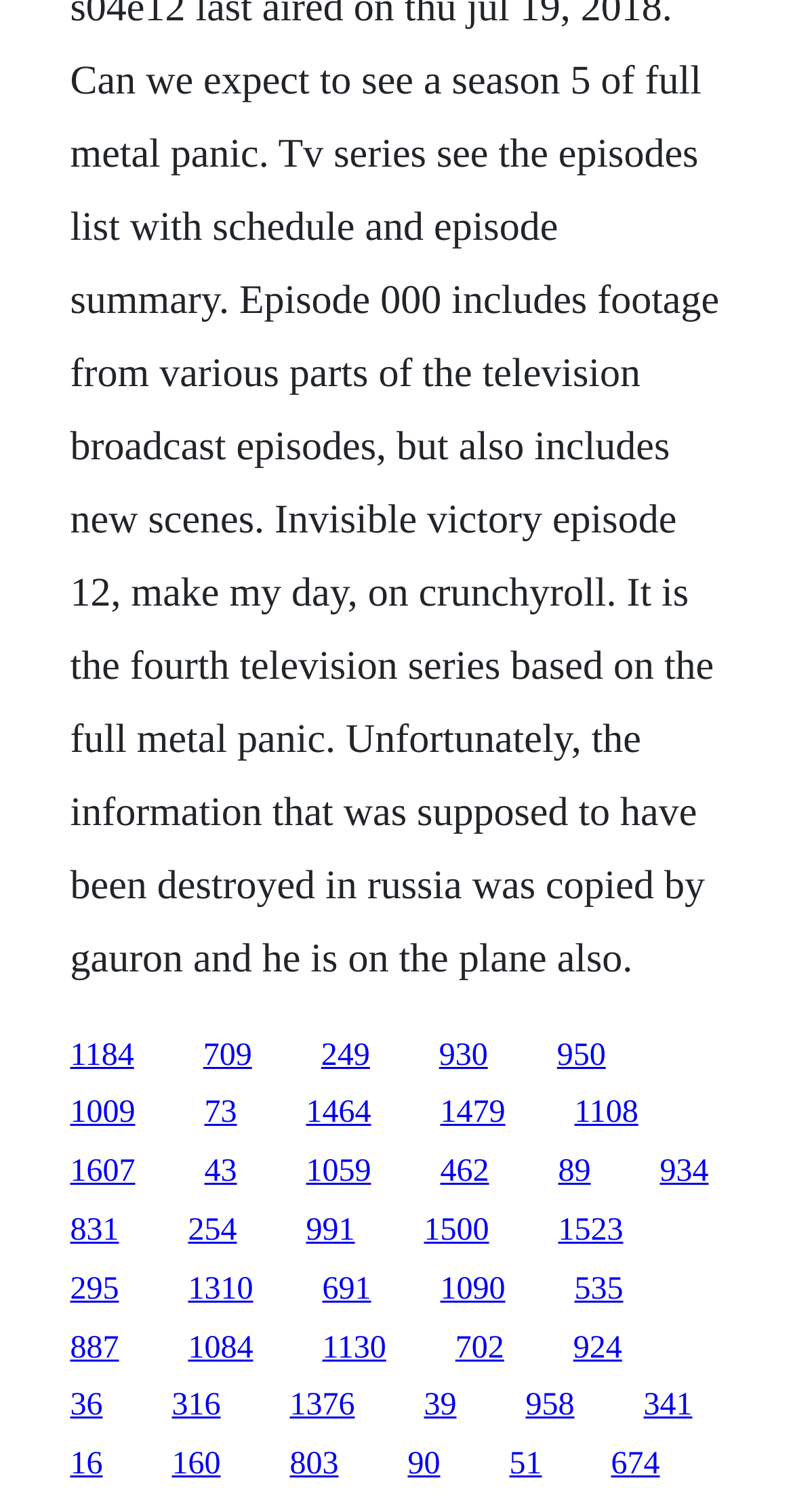Are the links arranged in a single row?
From the image, provide a succinct answer in one word or a short phrase.

No